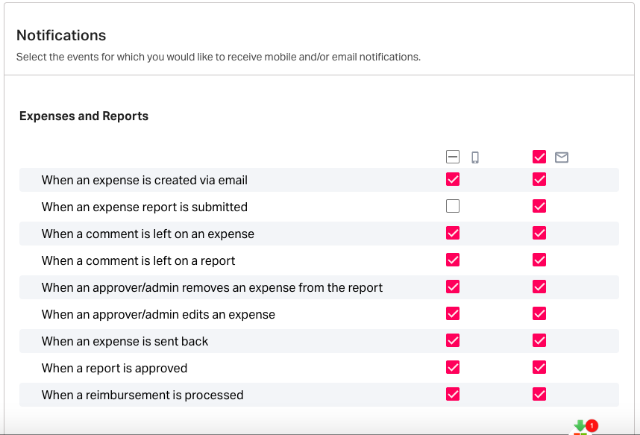What type of events can users receive notifications for?
Based on the screenshot, provide a one-word or short-phrase response.

Expenses and reports